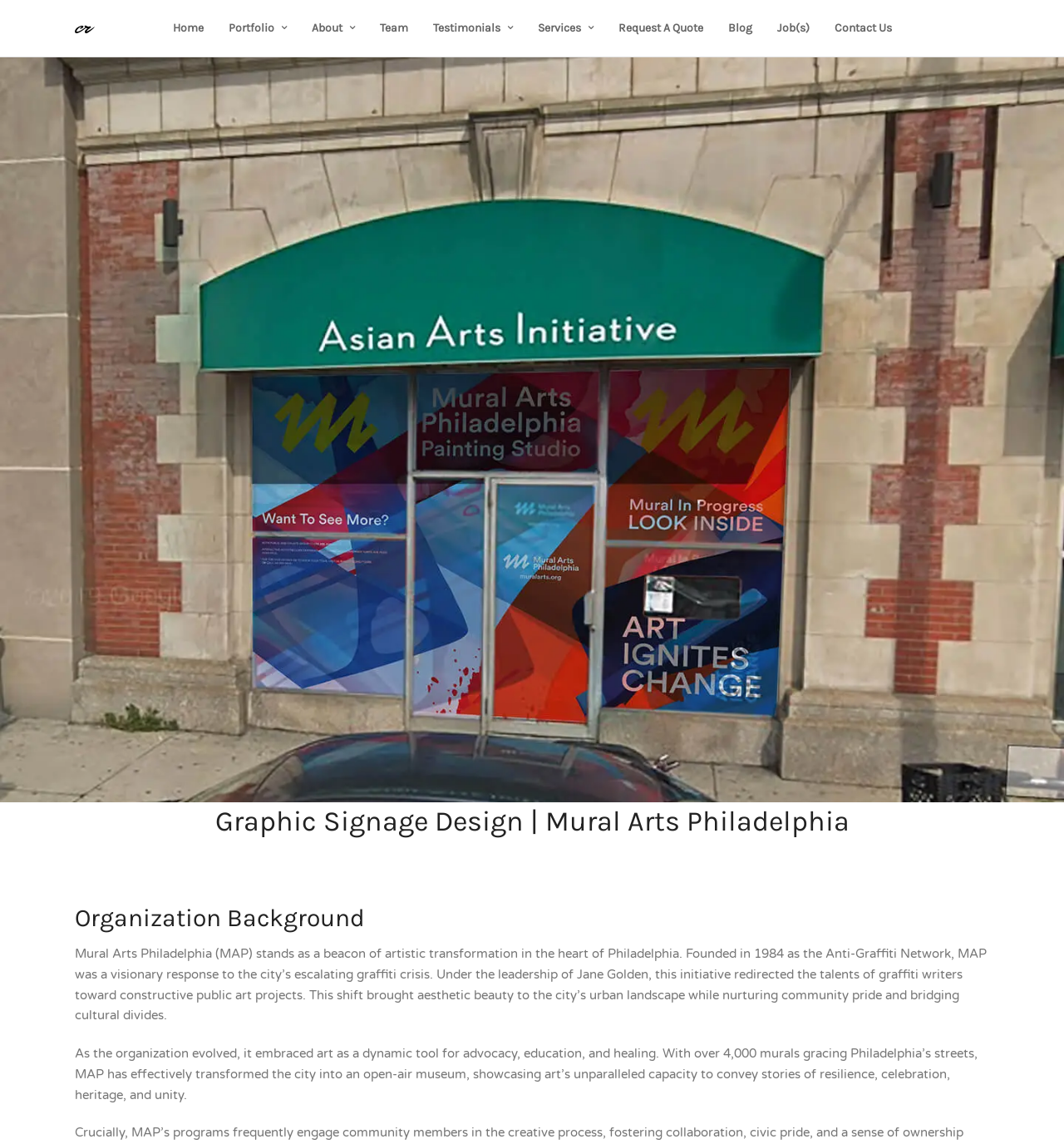Indicate the bounding box coordinates of the element that needs to be clicked to satisfy the following instruction: "Read the news from JURN". The coordinates should be four float numbers between 0 and 1, i.e., [left, top, right, bottom].

None